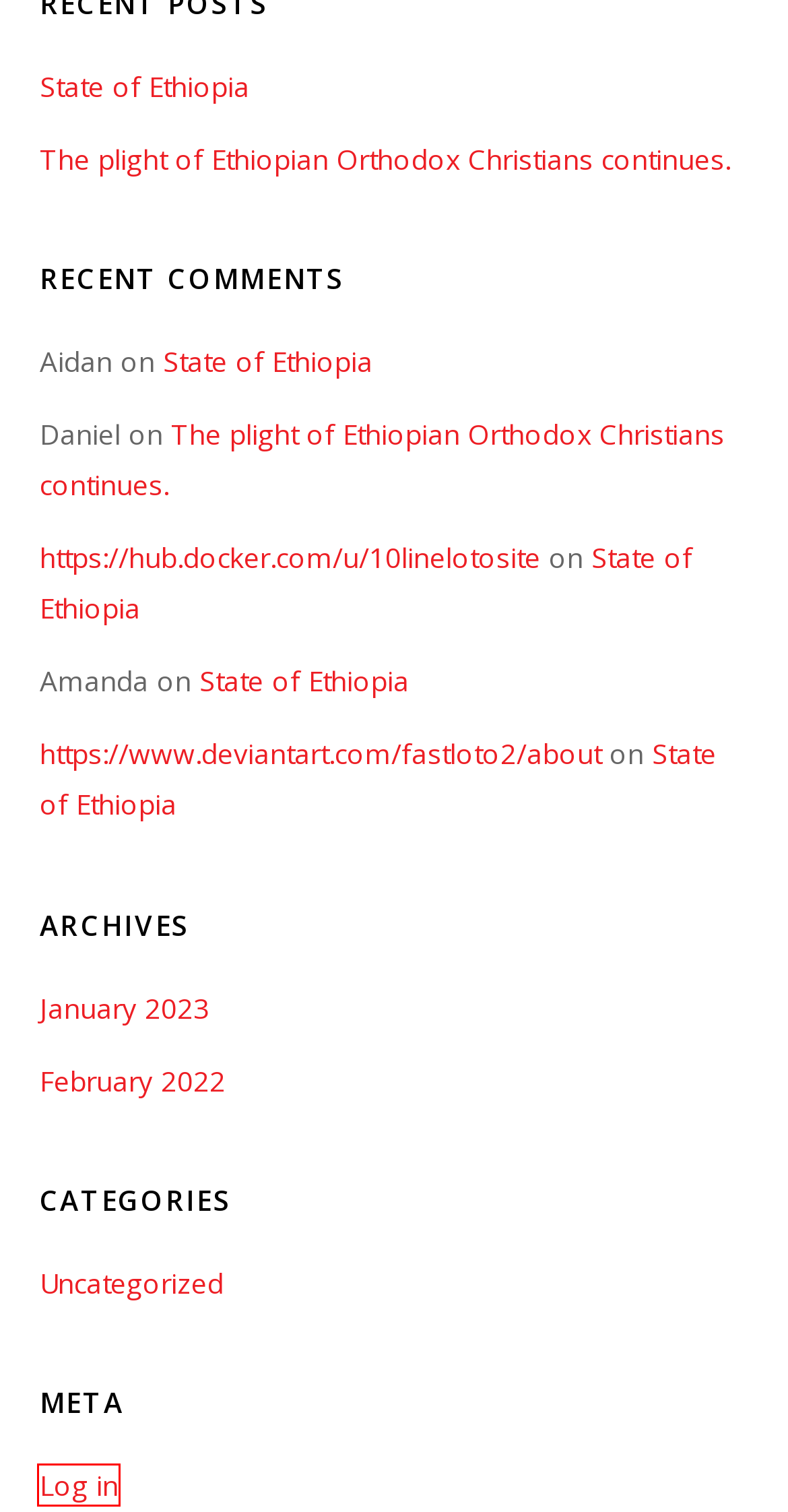Look at the screenshot of a webpage with a red bounding box and select the webpage description that best corresponds to the new page after clicking the element in the red box. Here are the options:
A. Uncategorized – IOTA – All Rights Reserved
B. The plight of Ethiopian Orthodox Christians continues. – IOTA – All Rights Reserved
C. State of Ethiopia – IOTA – All Rights Reserved
D. iotceditor – IOTA – All Rights Reserved
E. Press Release by Abune Mekarious – IOTA – All Rights Reserved
F. January 2023 – IOTA – All Rights Reserved
G. Log In ‹ IOTA – All Rights Reserved — WordPress
H. February 2022 – IOTA – All Rights Reserved

G